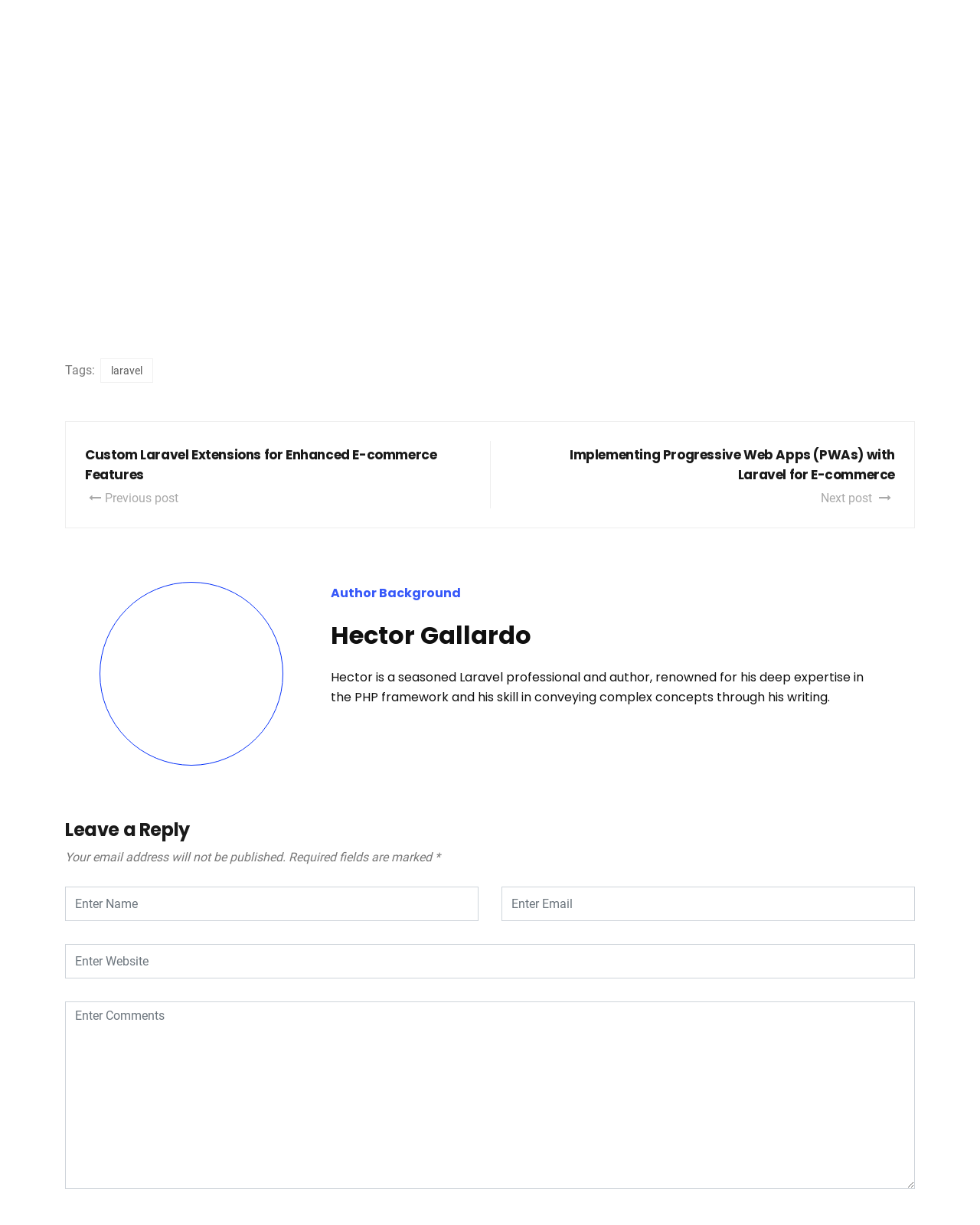What is the topic of the previous post?
Utilize the information in the image to give a detailed answer to the question.

The topic of the previous post can be found by looking at the link 'Custom Laravel Extensions for Enhanced E-commerce Features' which is located above the current post.